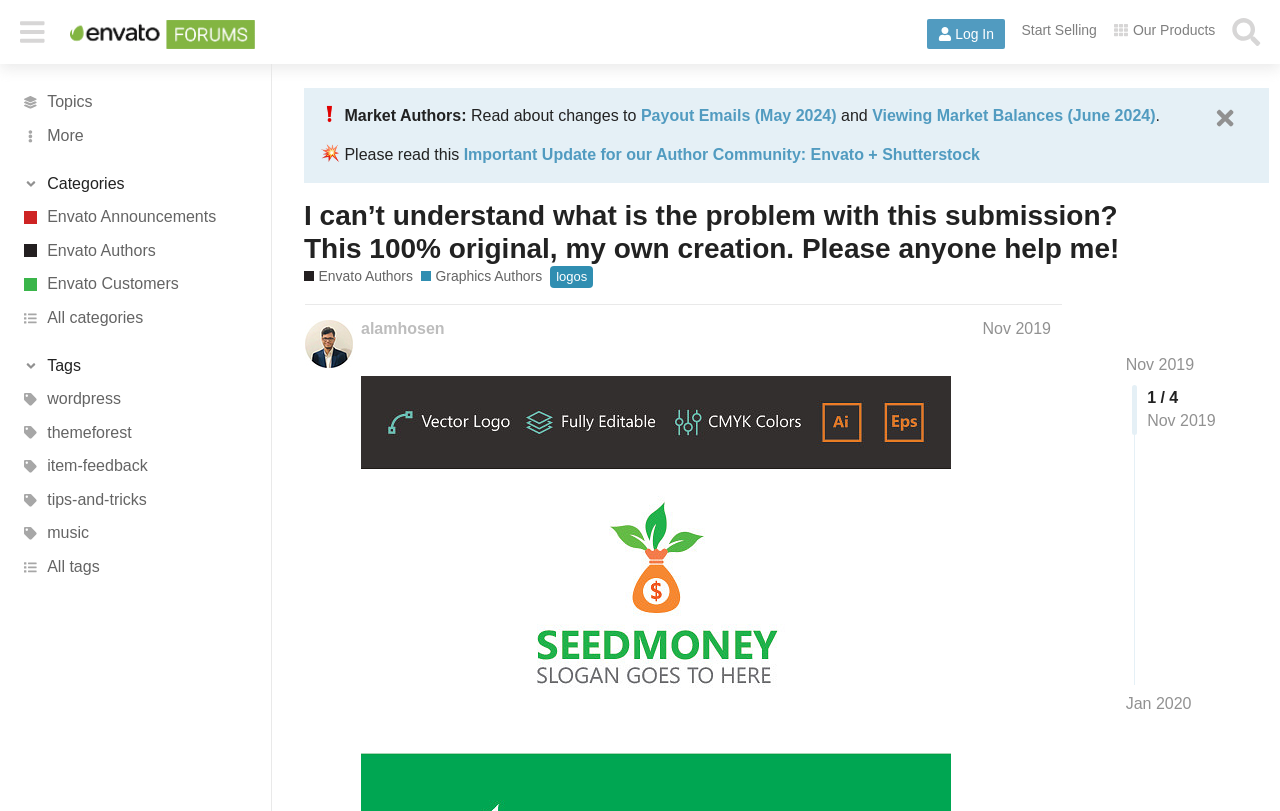Please provide the bounding box coordinates for the element that needs to be clicked to perform the instruction: "View Envato Announcements". The coordinates must consist of four float numbers between 0 and 1, formatted as [left, top, right, bottom].

[0.0, 0.247, 0.212, 0.288]